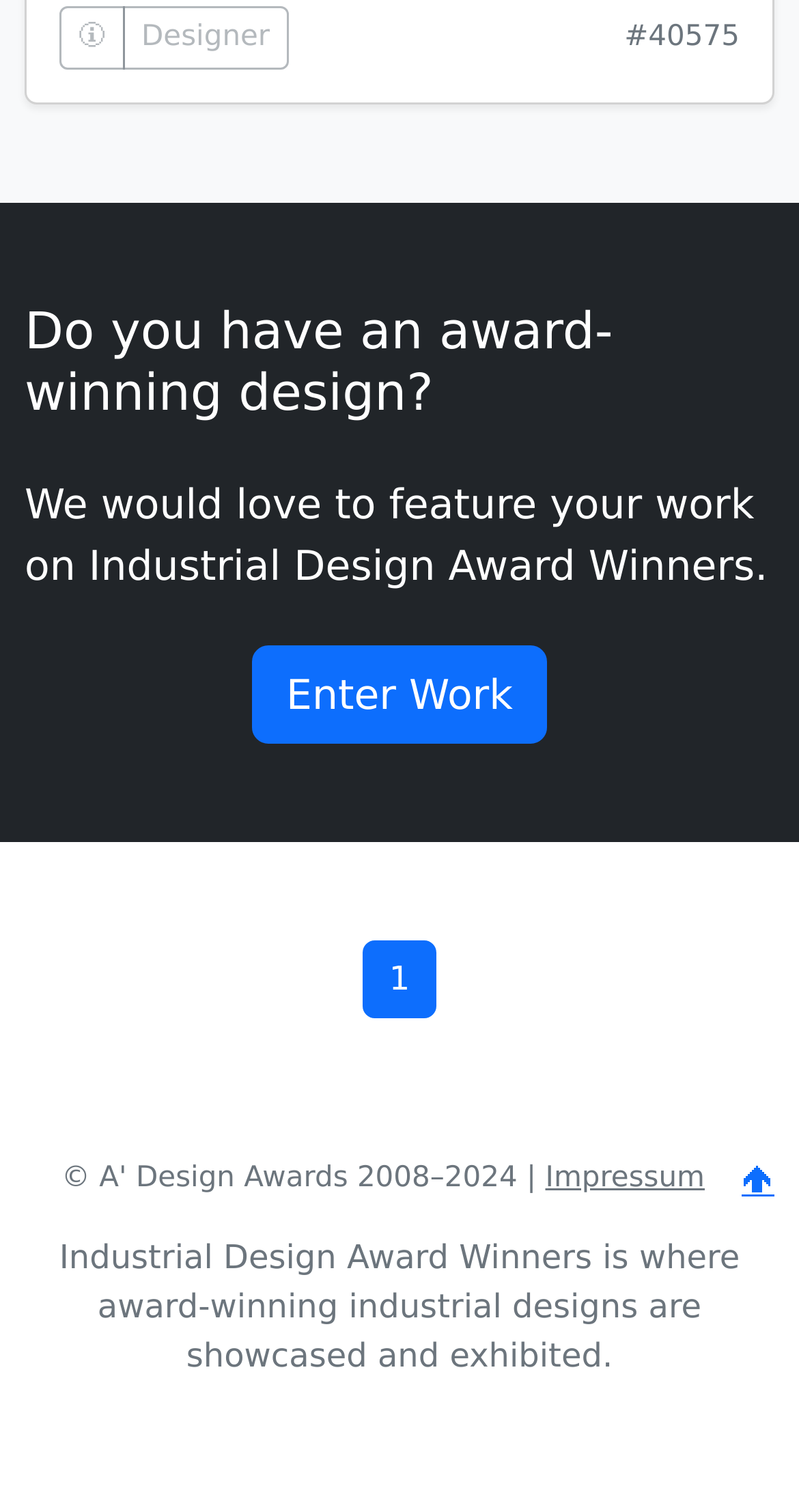What is the navigation section for?
Relying on the image, give a concise answer in one word or a brief phrase.

Page navigation